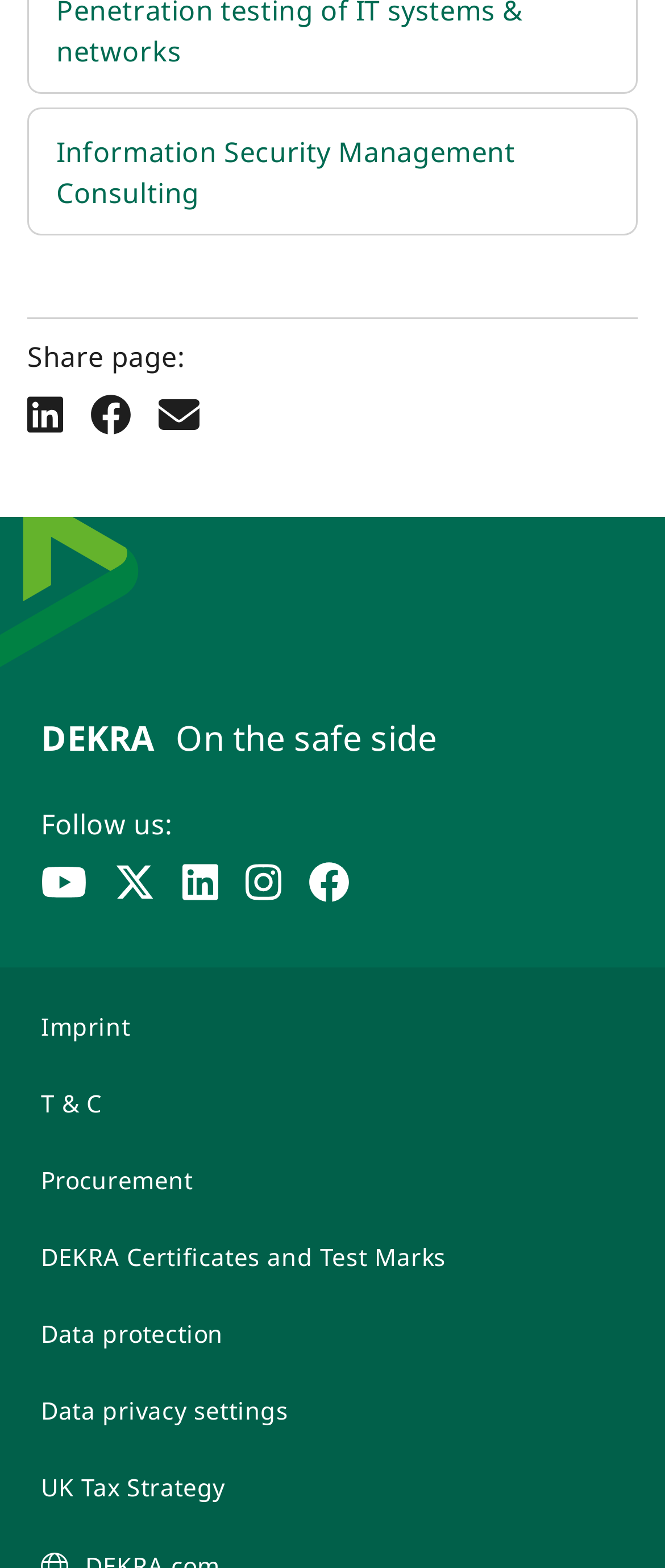Can you look at the image and give a comprehensive answer to the question:
How many links are there in the footer section?

The footer section of the webpage contains several links, including Imprint, T & C, Procurement, DEKRA Certificates and Test Marks, Data protection, Data privacy settings, and UK Tax Strategy. By counting these links, we can determine that there are 7 links in the footer section.